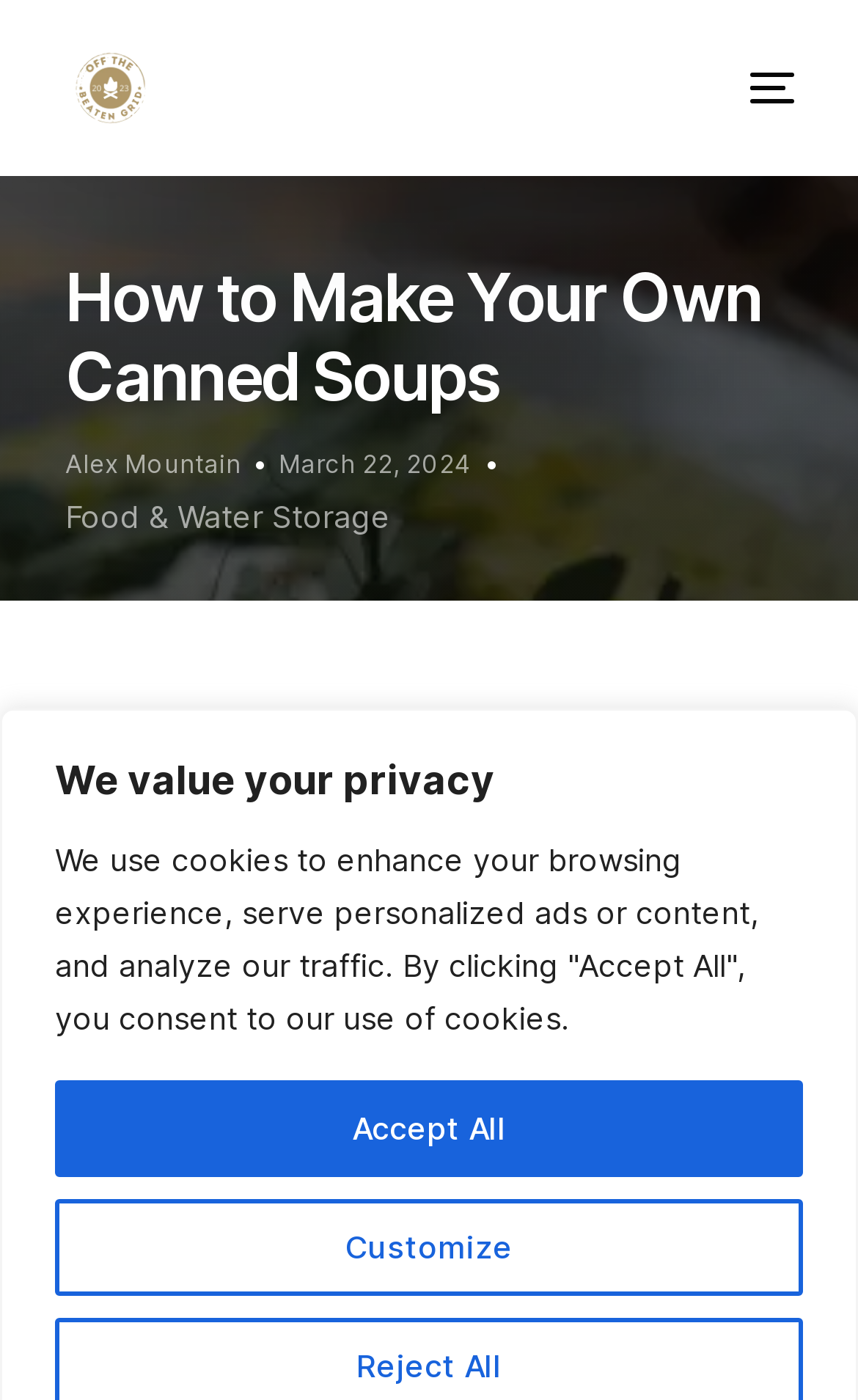Based on the image, give a detailed response to the question: What is the name of the website?

I determined the name of the website by looking at the link and image elements with the text 'Off The Beaten Grid' at the top of the webpage, which suggests that it is the website's title or logo.